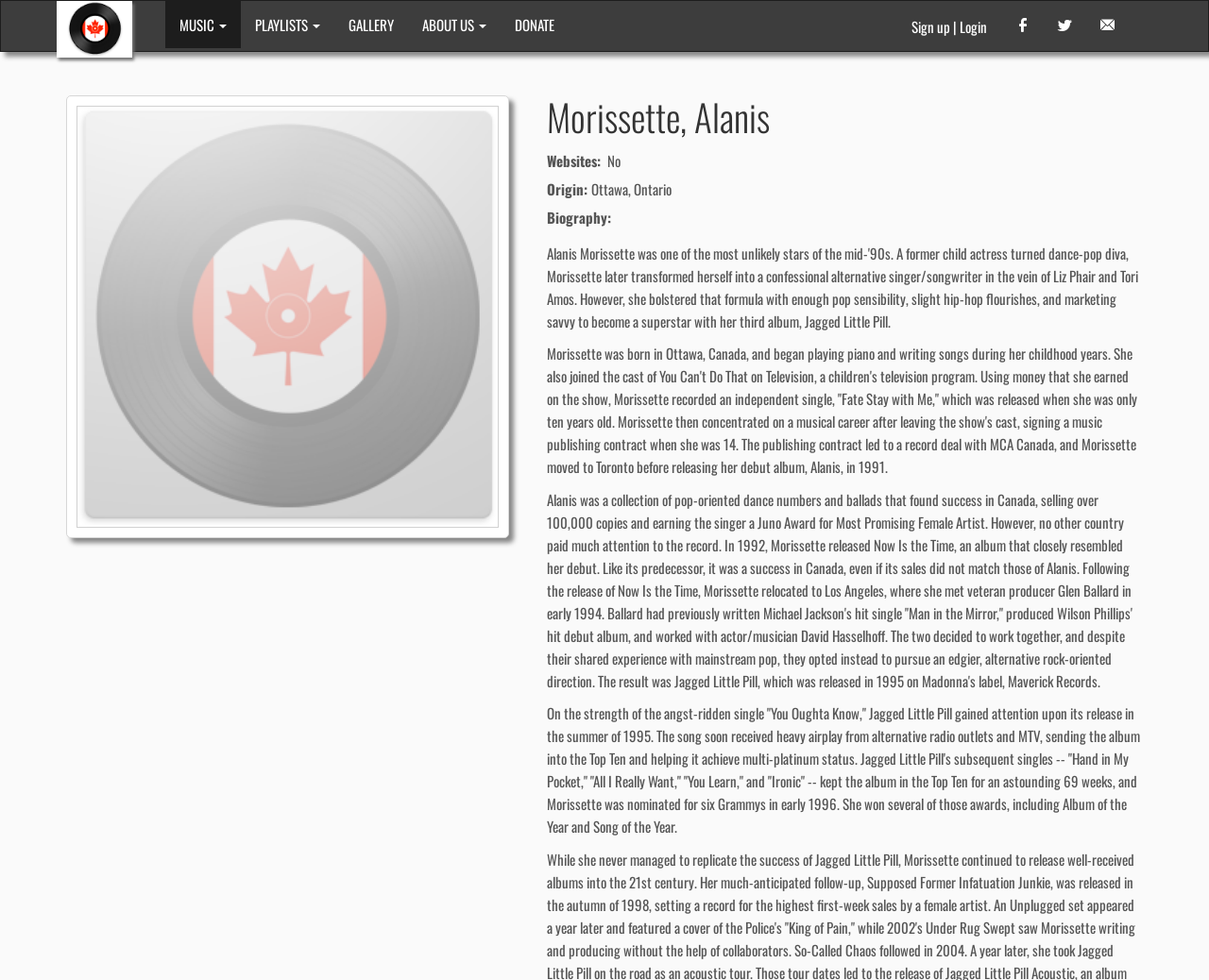How many albums did Alanis Morissette release before moving to Los Angeles?
Can you give a detailed and elaborate answer to the question?

I counted the number of albums mentioned in the biography section before she relocated to Los Angeles, which are 'Alanis' and 'Now Is the Time'.